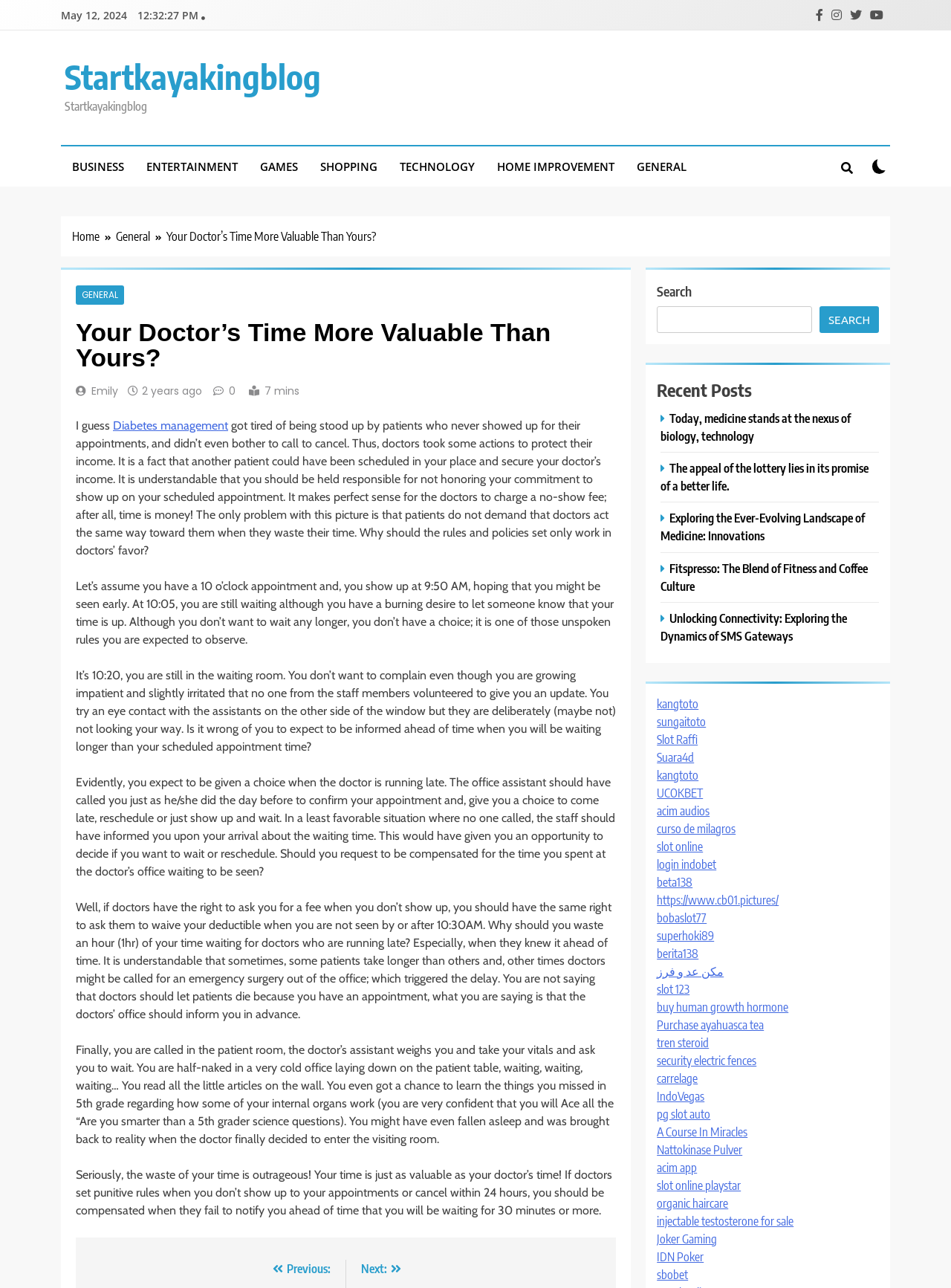Please reply to the following question using a single word or phrase: 
What is the name of the blog?

Startkayakingblog